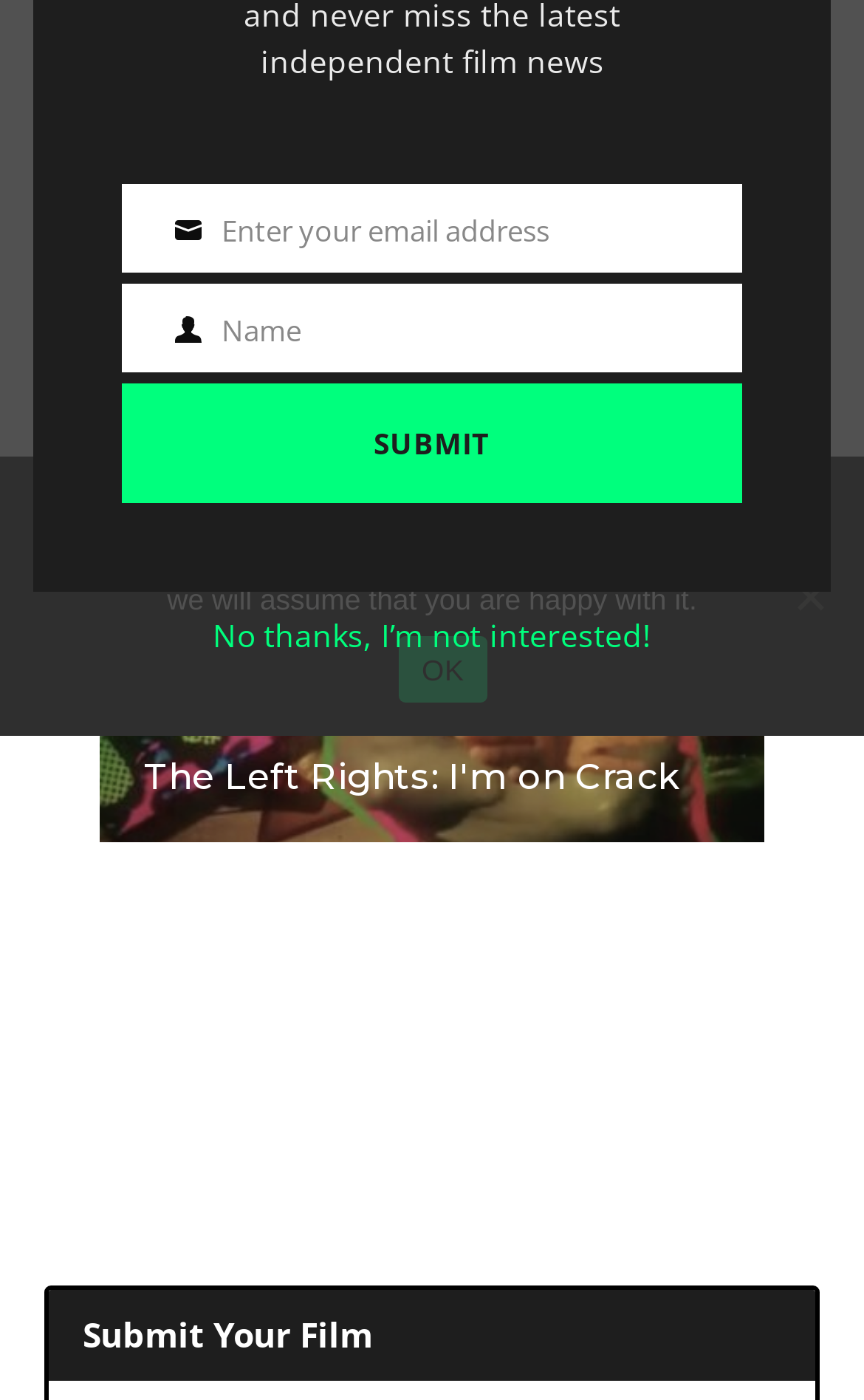Locate the bounding box coordinates of the UI element described by: "No thanks, I’m not interested!". The bounding box coordinates should consist of four float numbers between 0 and 1, i.e., [left, top, right, bottom].

[0.246, 0.438, 0.754, 0.469]